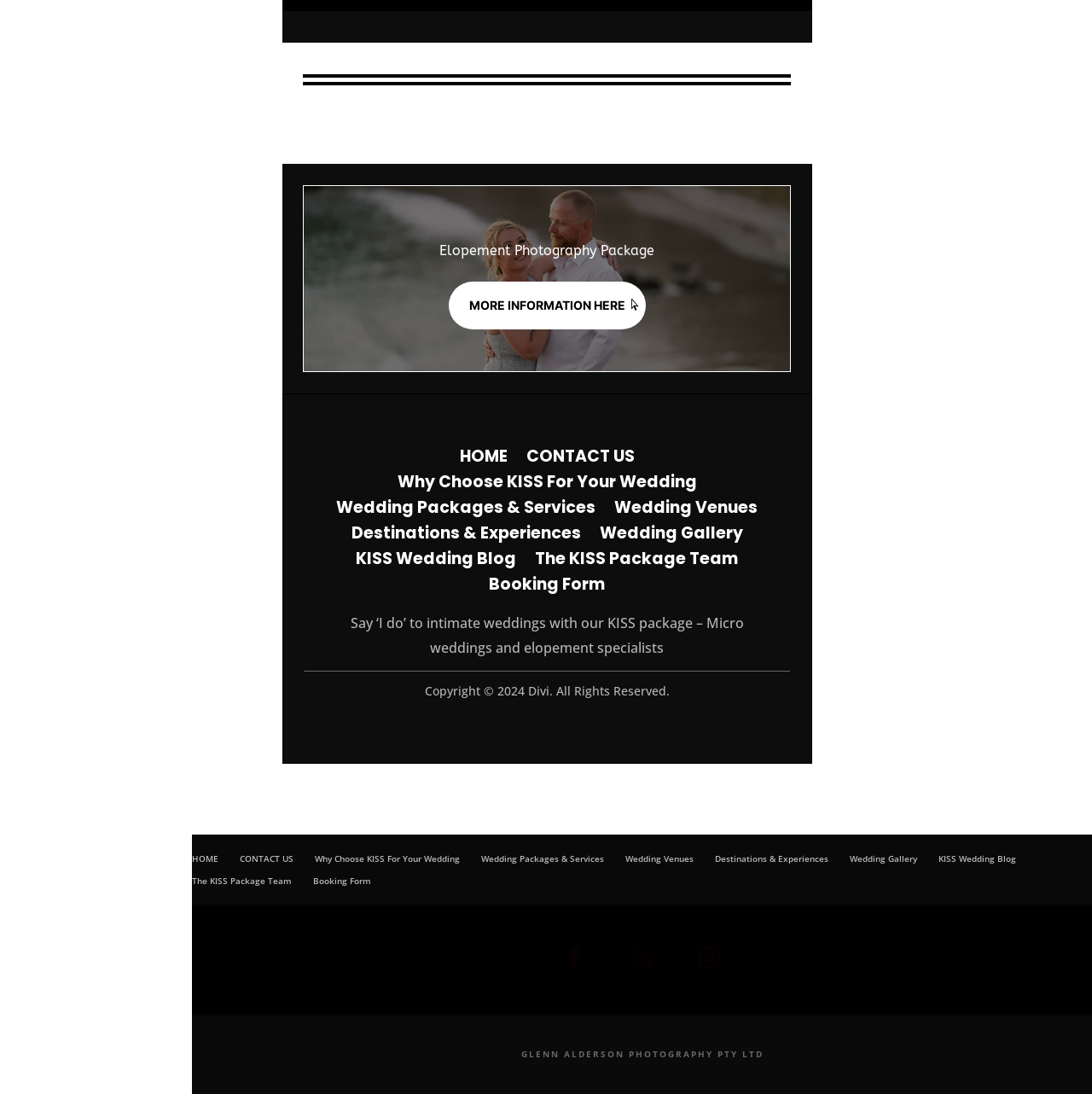Respond with a single word or phrase:
What is the copyright information at the bottom of the page?

Copyright 2024 Divi. All Rights Reserved.